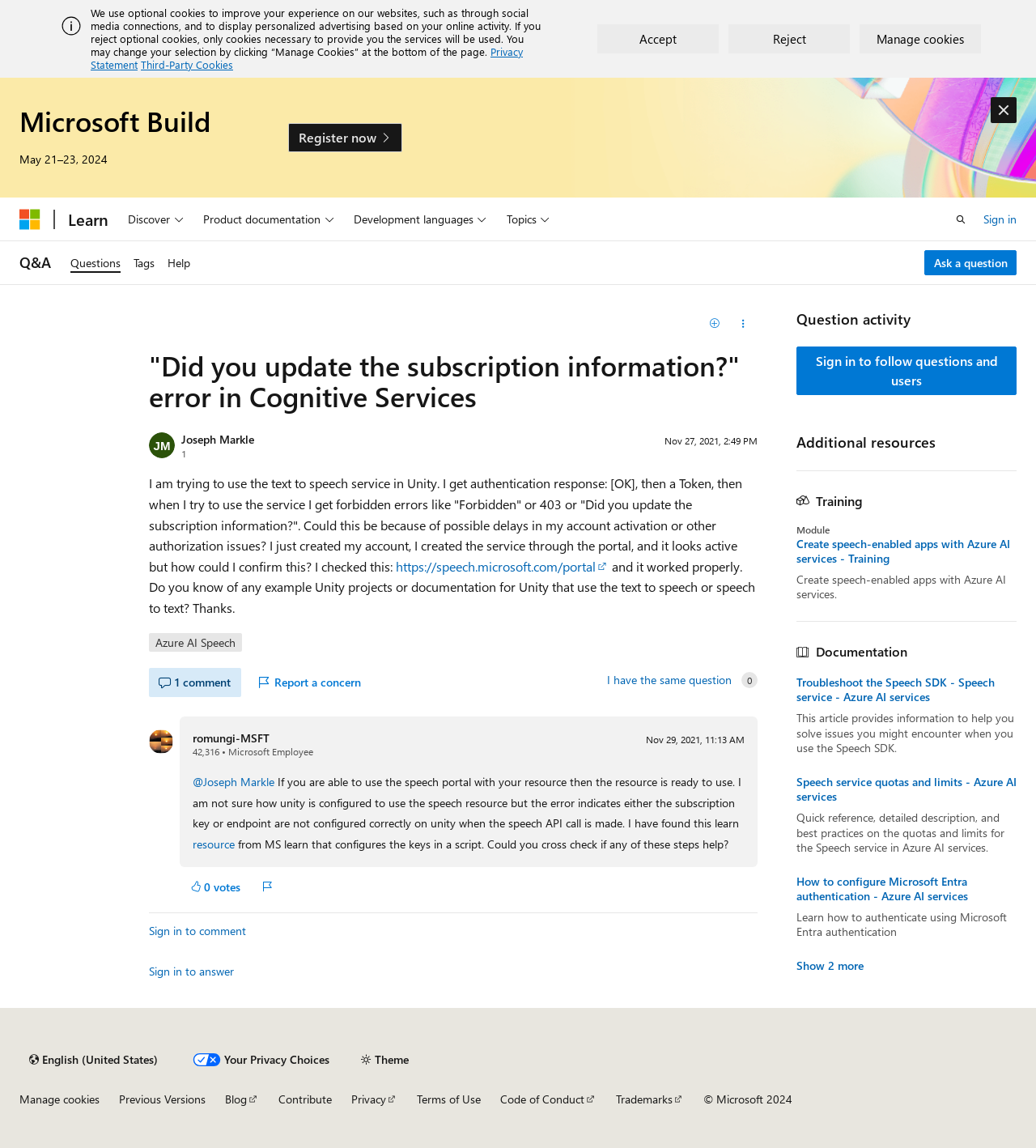Can you determine the bounding box coordinates of the area that needs to be clicked to fulfill the following instruction: "Ask a question"?

[0.892, 0.218, 0.981, 0.24]